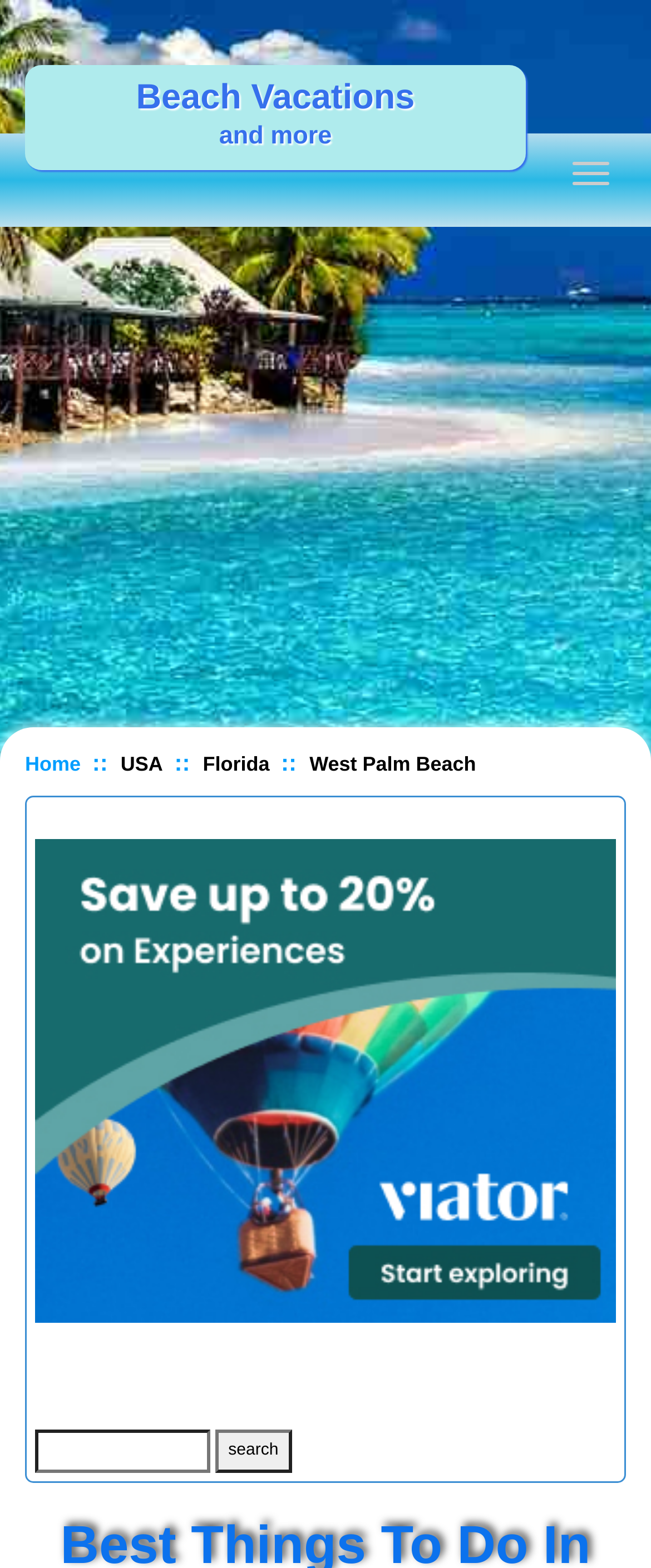Generate the text content of the main headline of the webpage.

Best Things To Do In West Palm Beach Florida In 2024